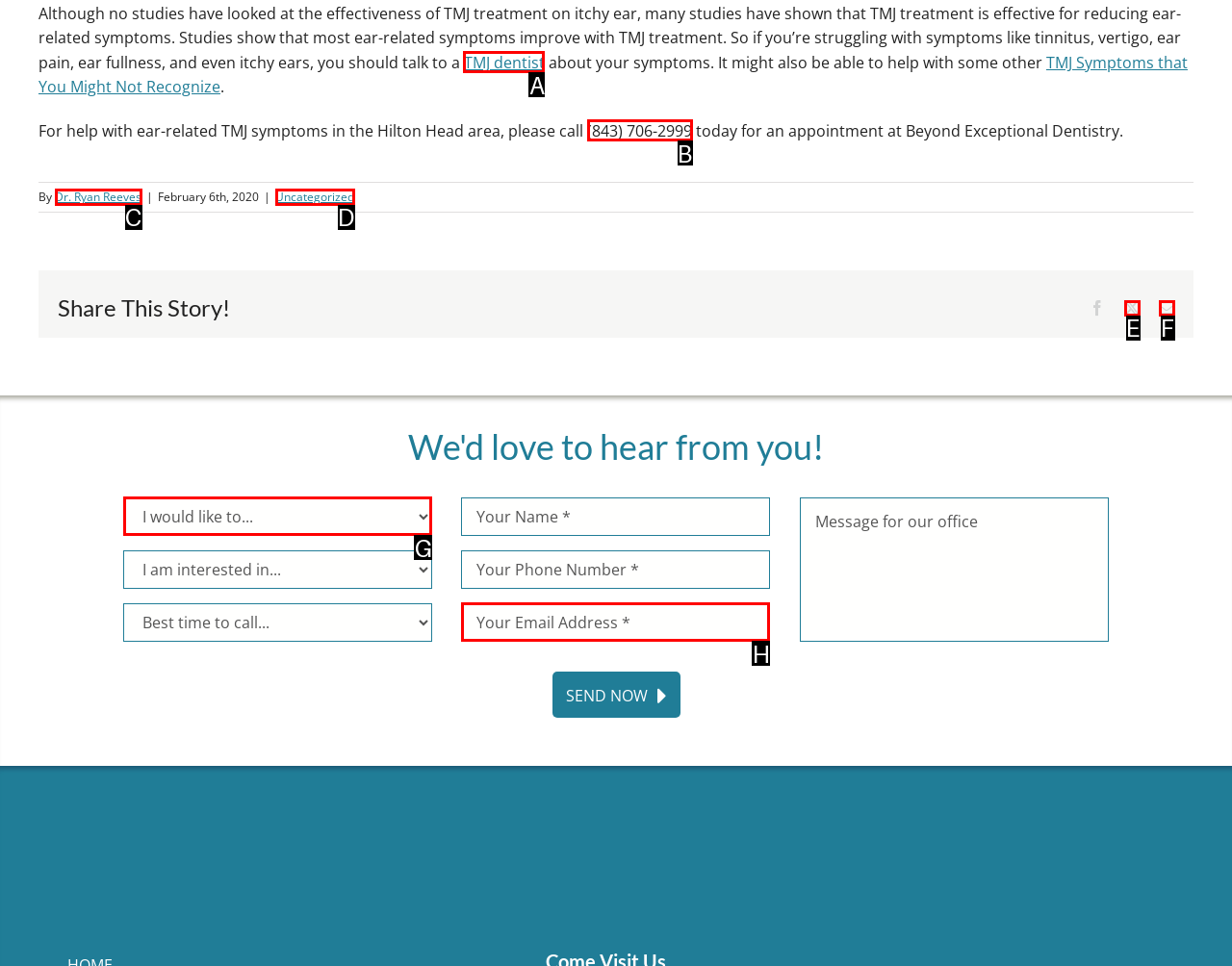Which lettered option should be clicked to perform the following task: Search for something
Respond with the letter of the appropriate option.

None